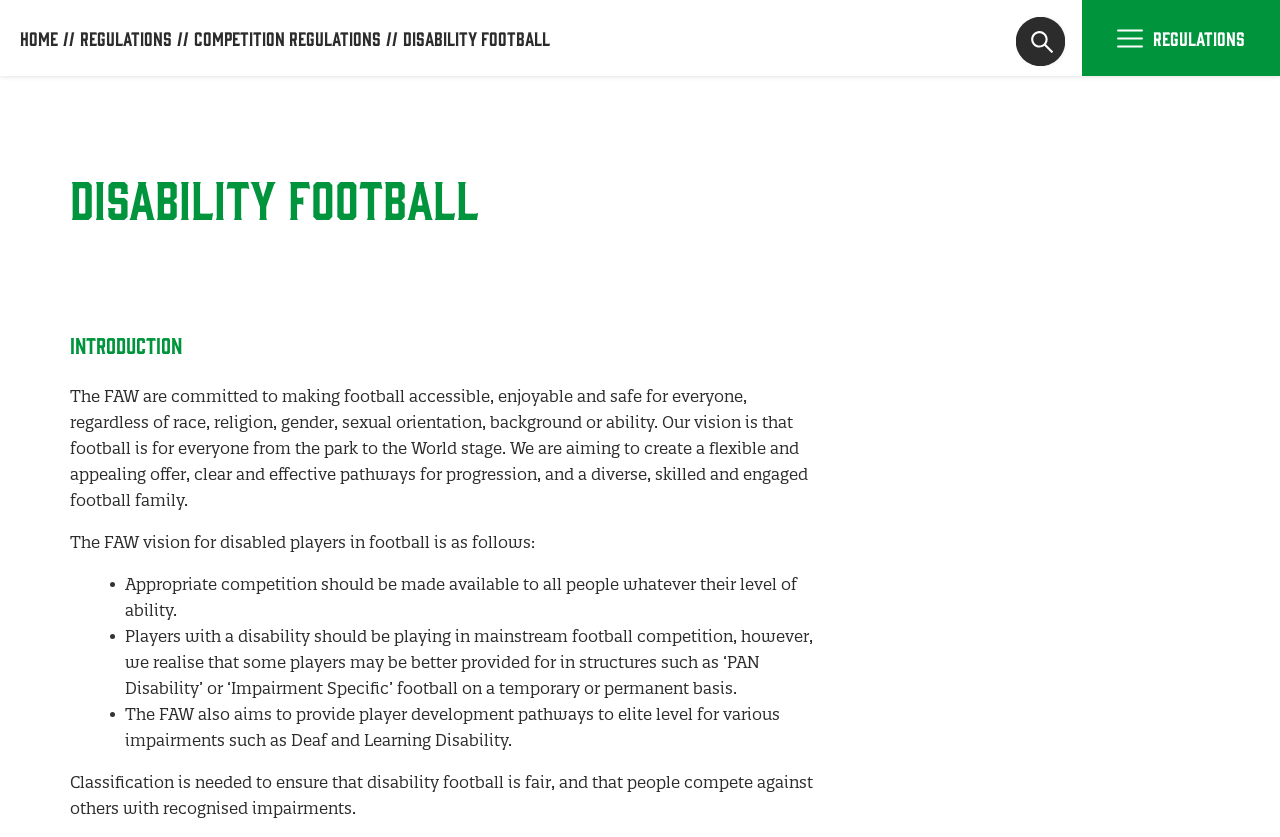For the element described, predict the bounding box coordinates as (top-left x, top-left y, bottom-right x, bottom-right y). All values should be between 0 and 1. Element description: Competition Regulations

[0.148, 0.028, 0.311, 0.062]